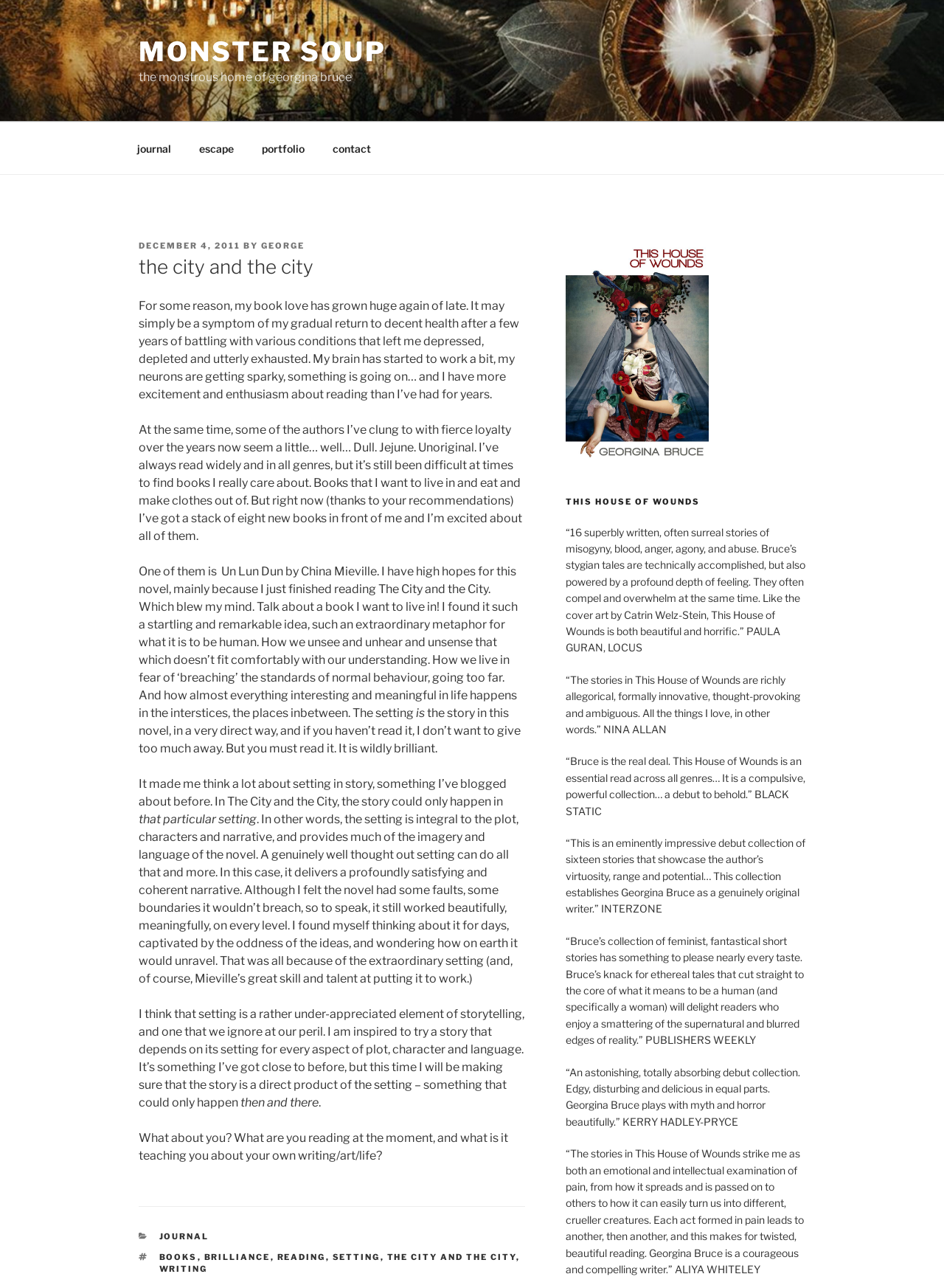Using the given element description, provide the bounding box coordinates (top-left x, top-left y, bottom-right x, bottom-right y) for the corresponding UI element in the screenshot: the city and the city

[0.41, 0.972, 0.546, 0.98]